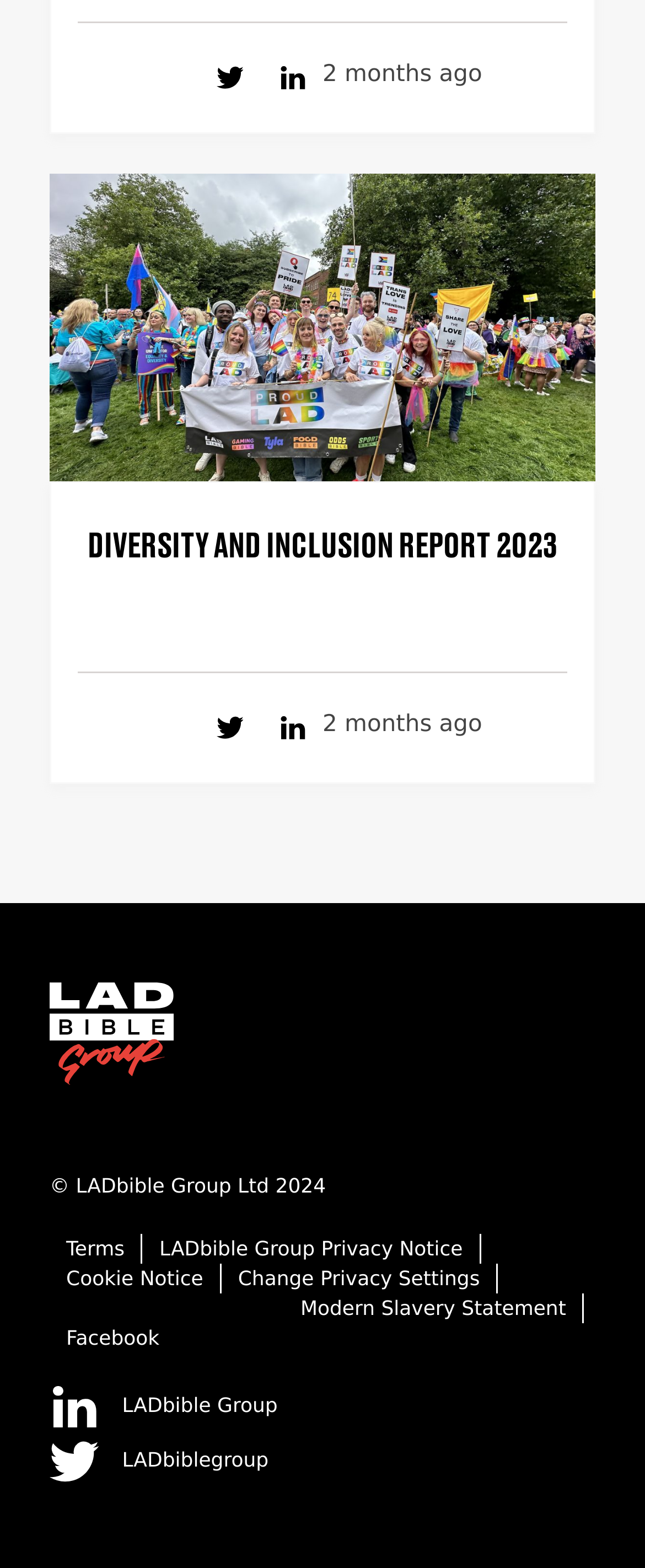Please give the bounding box coordinates of the area that should be clicked to fulfill the following instruction: "View Diversity and Inclusion Report 2023". The coordinates should be in the format of four float numbers from 0 to 1, i.e., [left, top, right, bottom].

[0.136, 0.333, 0.864, 0.359]